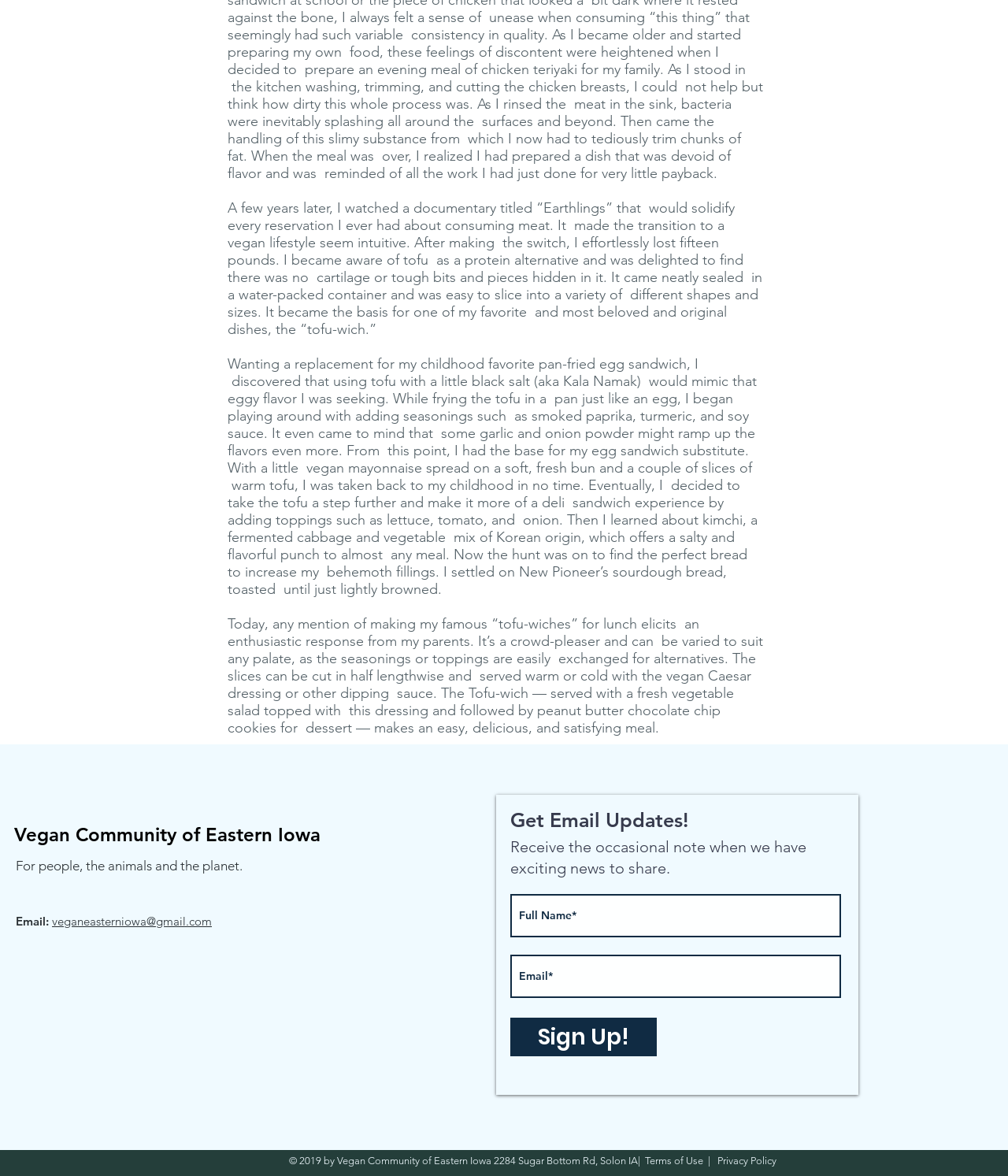Please pinpoint the bounding box coordinates for the region I should click to adhere to this instruction: "Click the 'Sign Up!' button".

[0.506, 0.865, 0.652, 0.898]